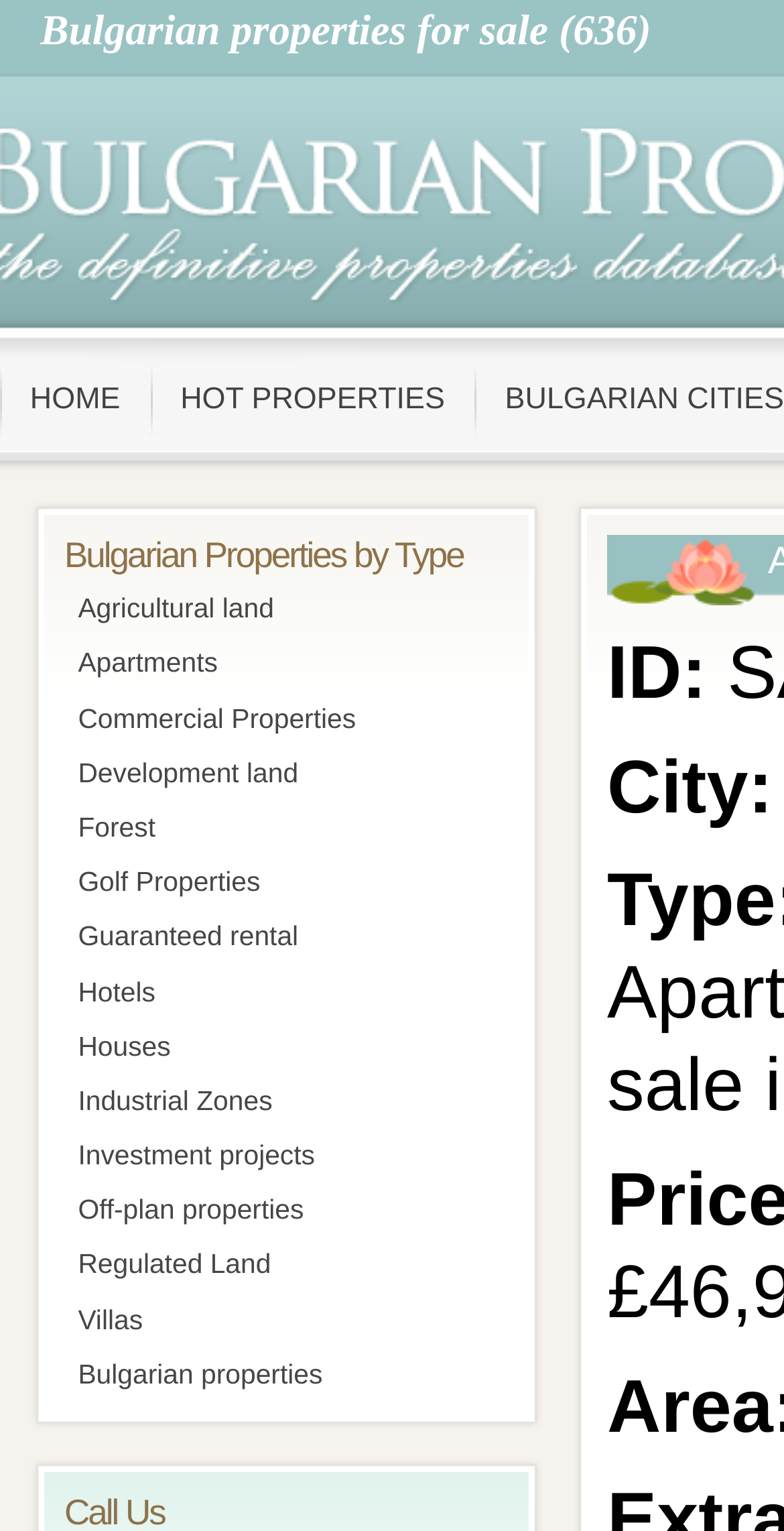Can you give a detailed response to the following question using the information from the image? How many types of Bulgarian properties are listed?

I counted the number of links under the 'Bulgarian Properties by Type' heading, which includes Agricultural land, Apartments, Commercial Properties, Development land, Forest, Golf Properties, Guaranteed rental, Hotels, Houses, Industrial Zones, Investment projects, Off-plan properties, Regulated Land, and Villas.